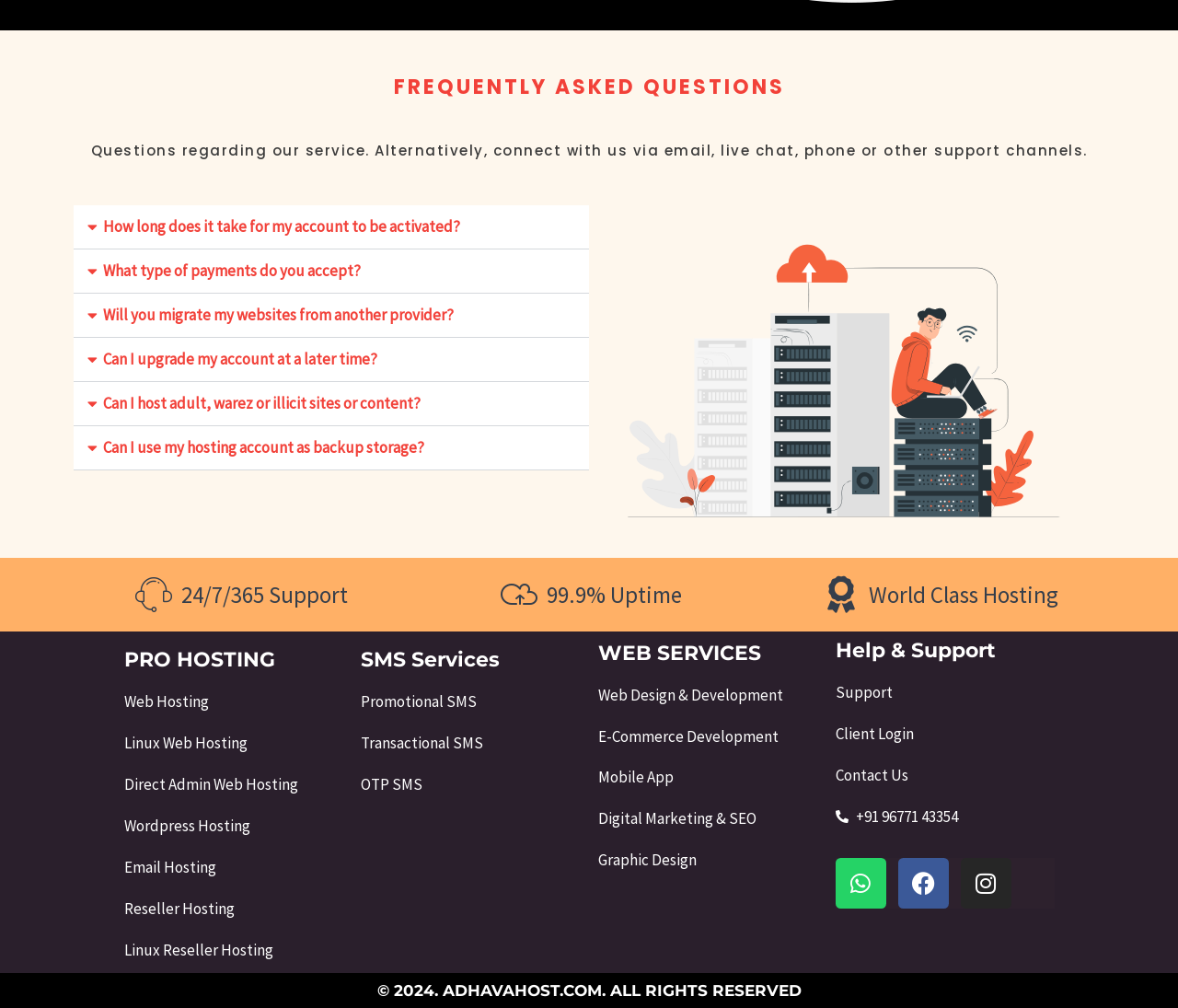Please answer the following question as detailed as possible based on the image: 
What is the uptime guarantee of the website?

The website guarantees an uptime of 99.9%, as stated in the '24/7/365 Support' section, which also mentions 24/7/365 support and 'World Class Hosting'.